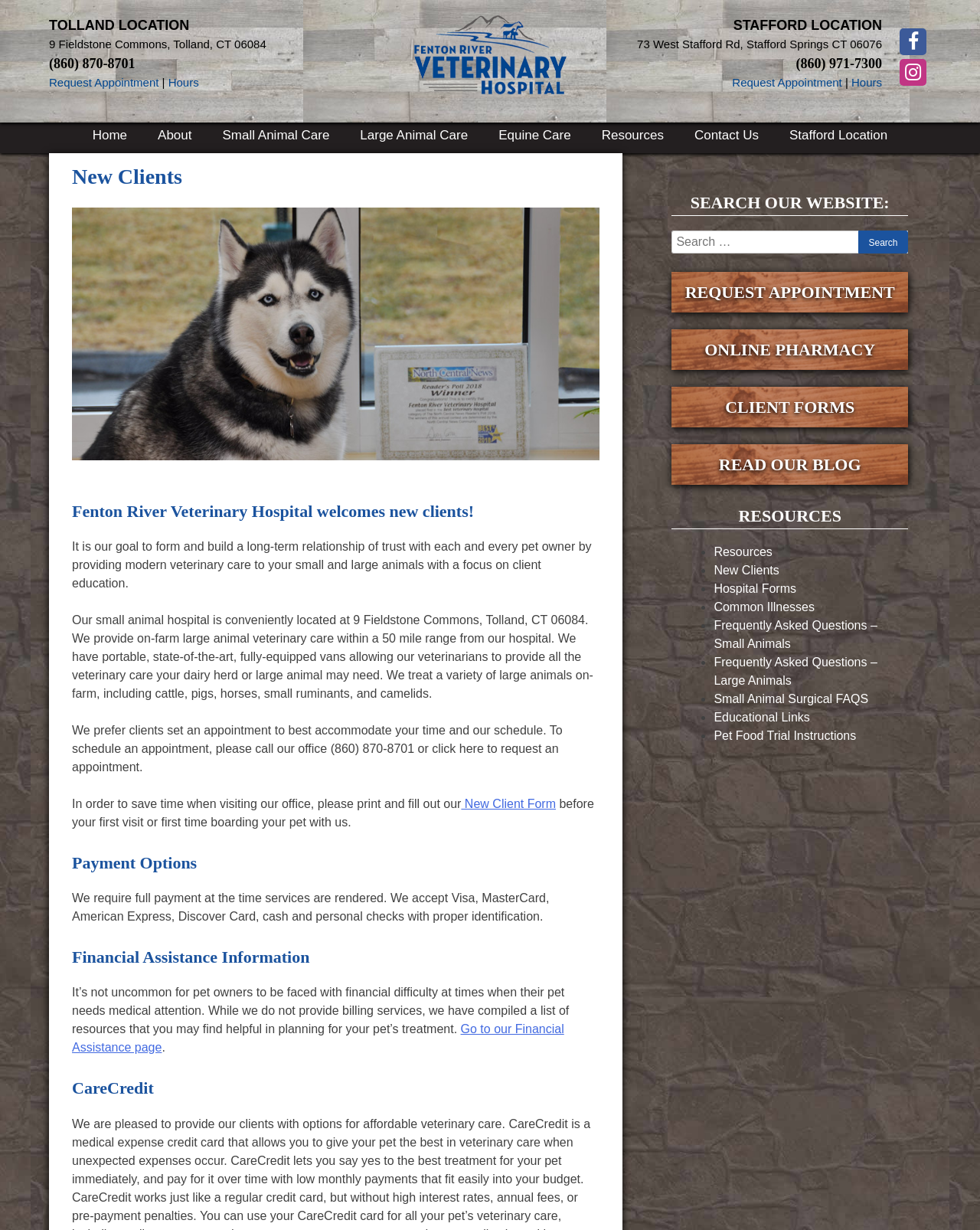Offer a meticulous description of the webpage's structure and content.

This webpage is for Fenton River Veterinary Hospital, with two locations in Tolland and Stafford Springs, Connecticut. At the top, there is a link to skip to the content and a heading that reads "New Client Resources for Fenton River Veterinary Hospital | Tolland, CT". Below this, there are two sections, one for each location, with the address, phone number, and links to request an appointment and view hours.

To the right of the location sections, there is an image of the hospital, and below it, there are social media links and a navigation menu with links to various pages, including Home, About, Small Animal Care, Large Animal Care, Equine Care, Resources, and Contact Us.

The main content of the page is divided into several sections. The first section welcomes new clients and explains the hospital's goal of building a long-term relationship of trust with pet owners by providing modern veterinary care. There is also a paragraph describing the hospital's small animal hospital and on-farm large animal veterinary care services.

Below this, there are sections on payment options, financial assistance information, and CareCredit. The payment options section explains that full payment is required at the time of service and lists the accepted payment methods. The financial assistance information section provides resources for pet owners who may be facing financial difficulties.

To the right of the main content, there is a complementary section with a search bar, links to request an appointment, online pharmacy, client forms, and read the blog. Below this, there is a resources section with links to various resources, including hospital forms, common illnesses, and frequently asked questions.

At the bottom of the page, there is a list of resources with links to various topics, including small animal surgical FAQs, educational links, and pet food trial instructions.